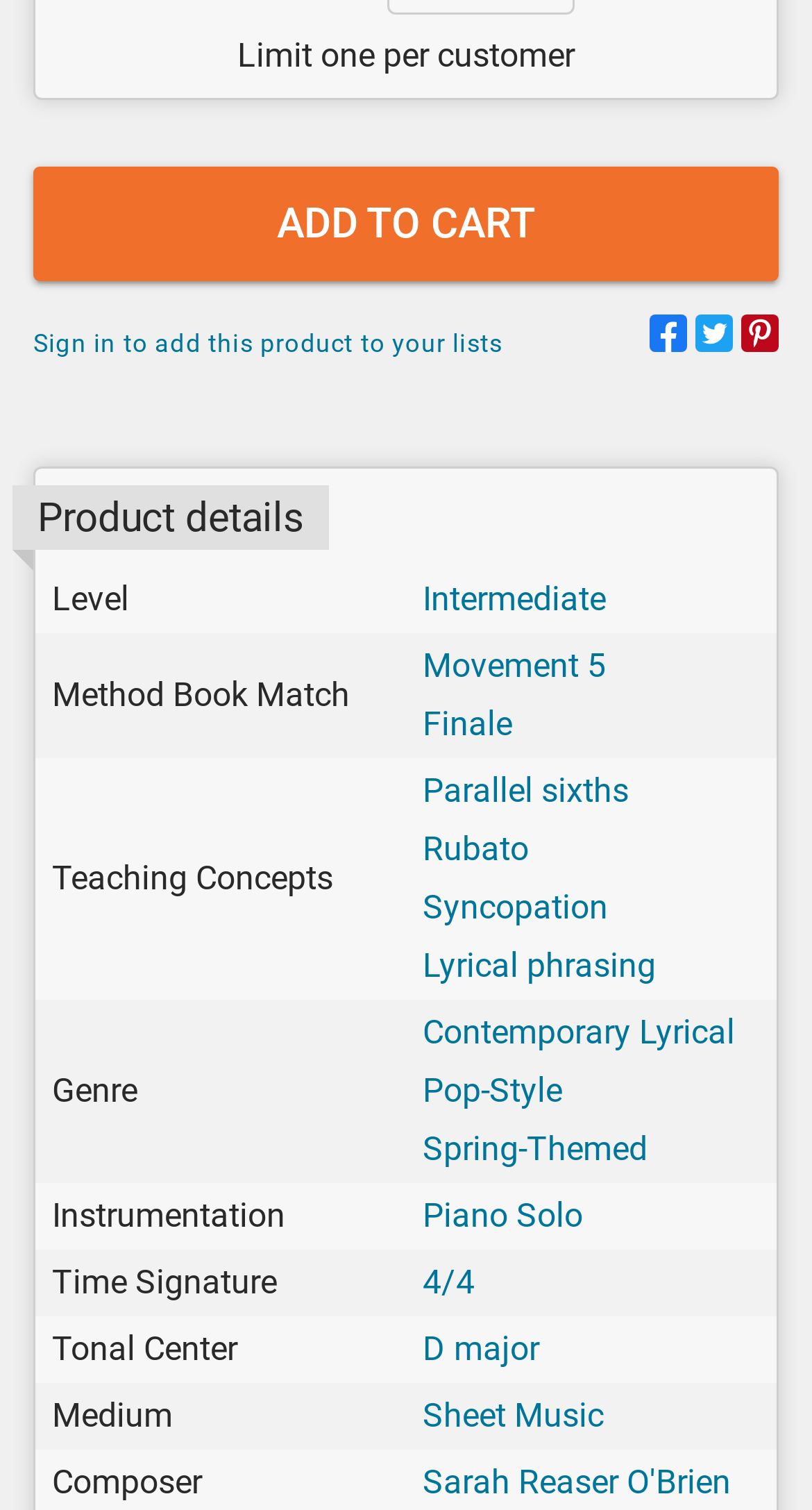Please specify the bounding box coordinates of the clickable region necessary for completing the following instruction: "Add product to cart". The coordinates must consist of four float numbers between 0 and 1, i.e., [left, top, right, bottom].

[0.041, 0.111, 0.959, 0.186]